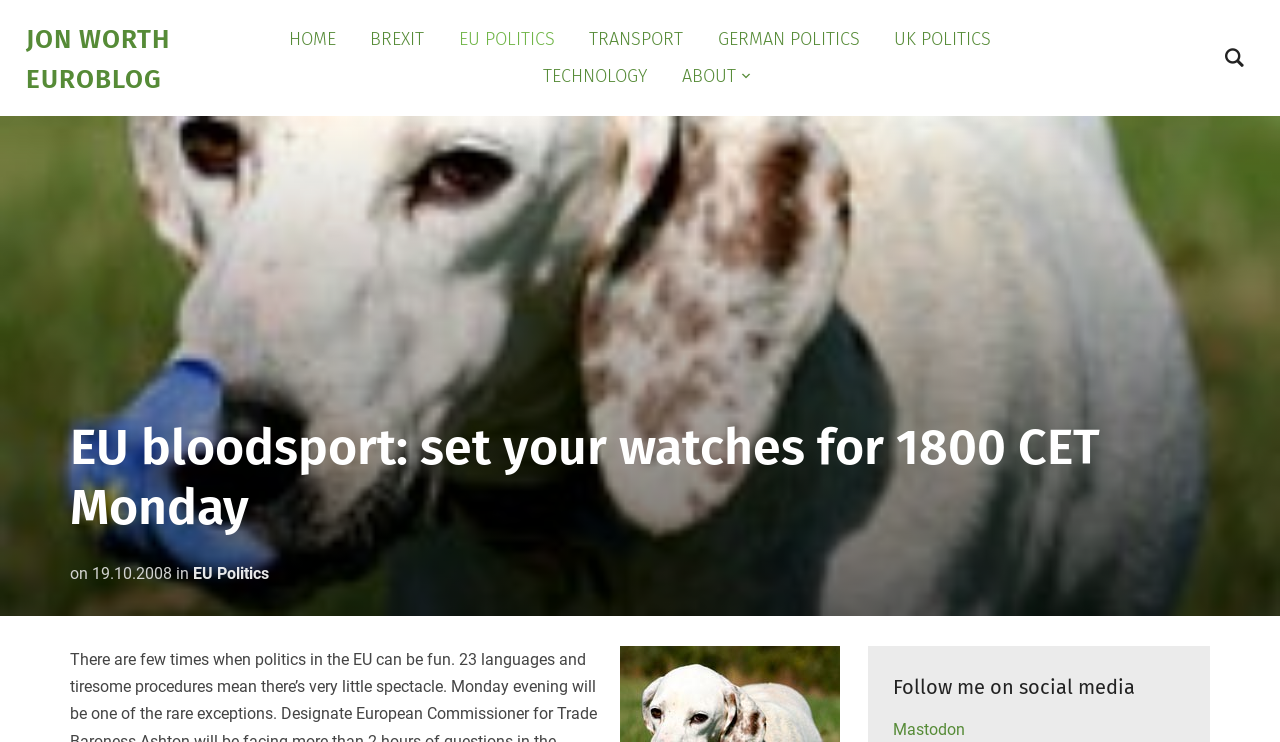Identify the bounding box of the UI component described as: "Jon Worth Euroblog".

[0.02, 0.032, 0.132, 0.128]